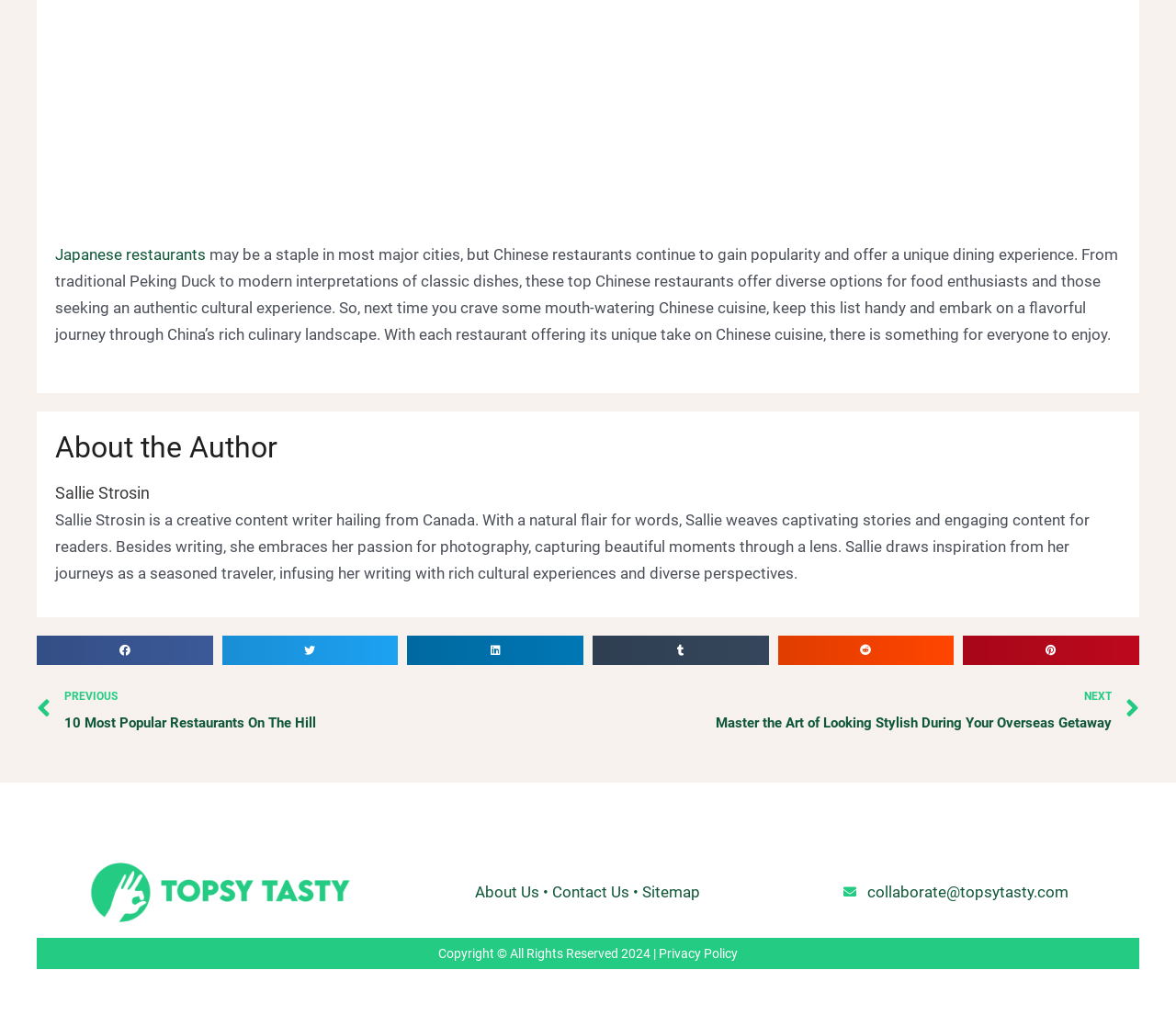What is the topic of the article?
Please provide a single word or phrase as your answer based on the screenshot.

Chinese restaurants